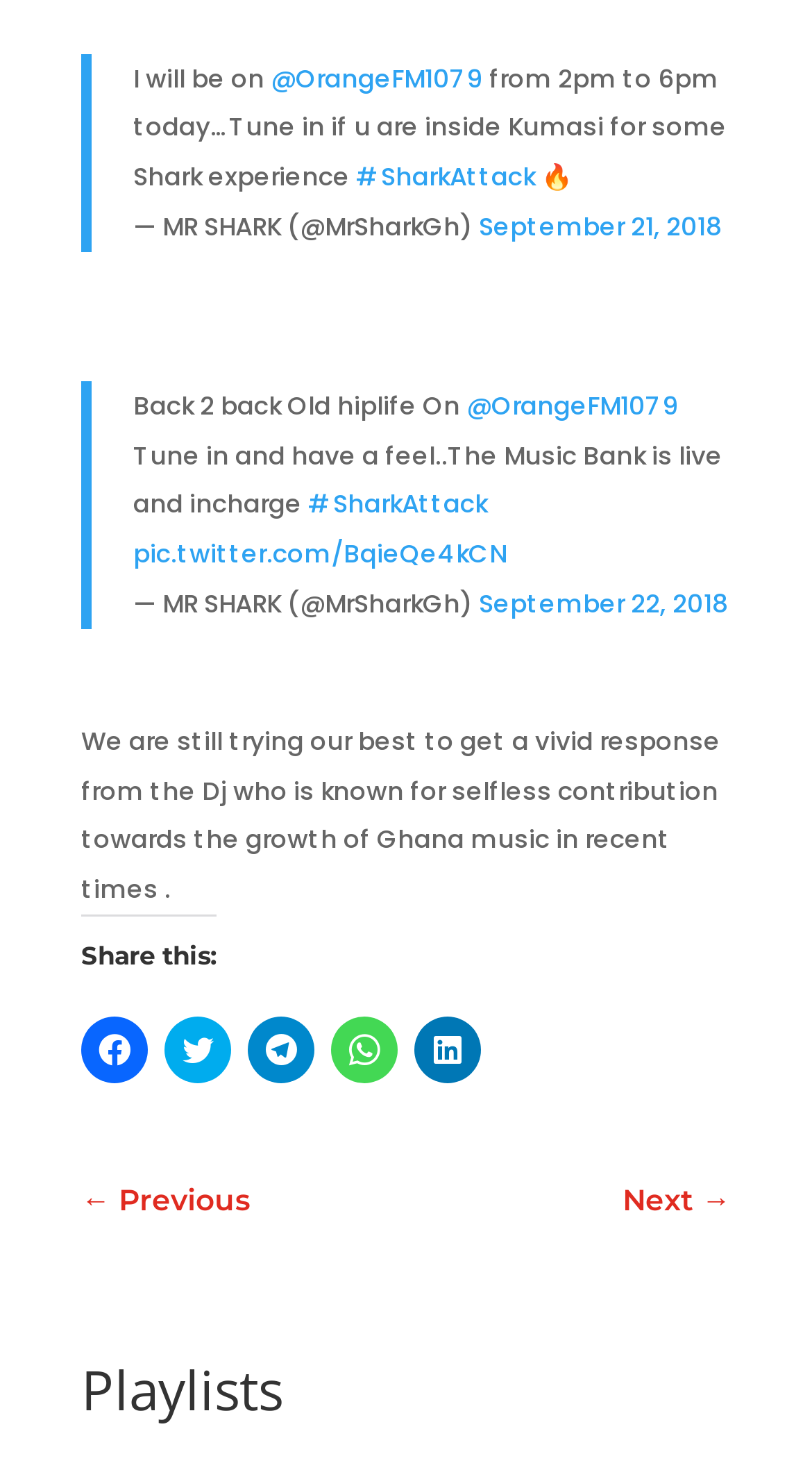Locate the bounding box coordinates of the element to click to perform the following action: 'Click to share on Twitter'. The coordinates should be given as four float values between 0 and 1, in the form of [left, top, right, bottom].

[0.203, 0.692, 0.285, 0.737]